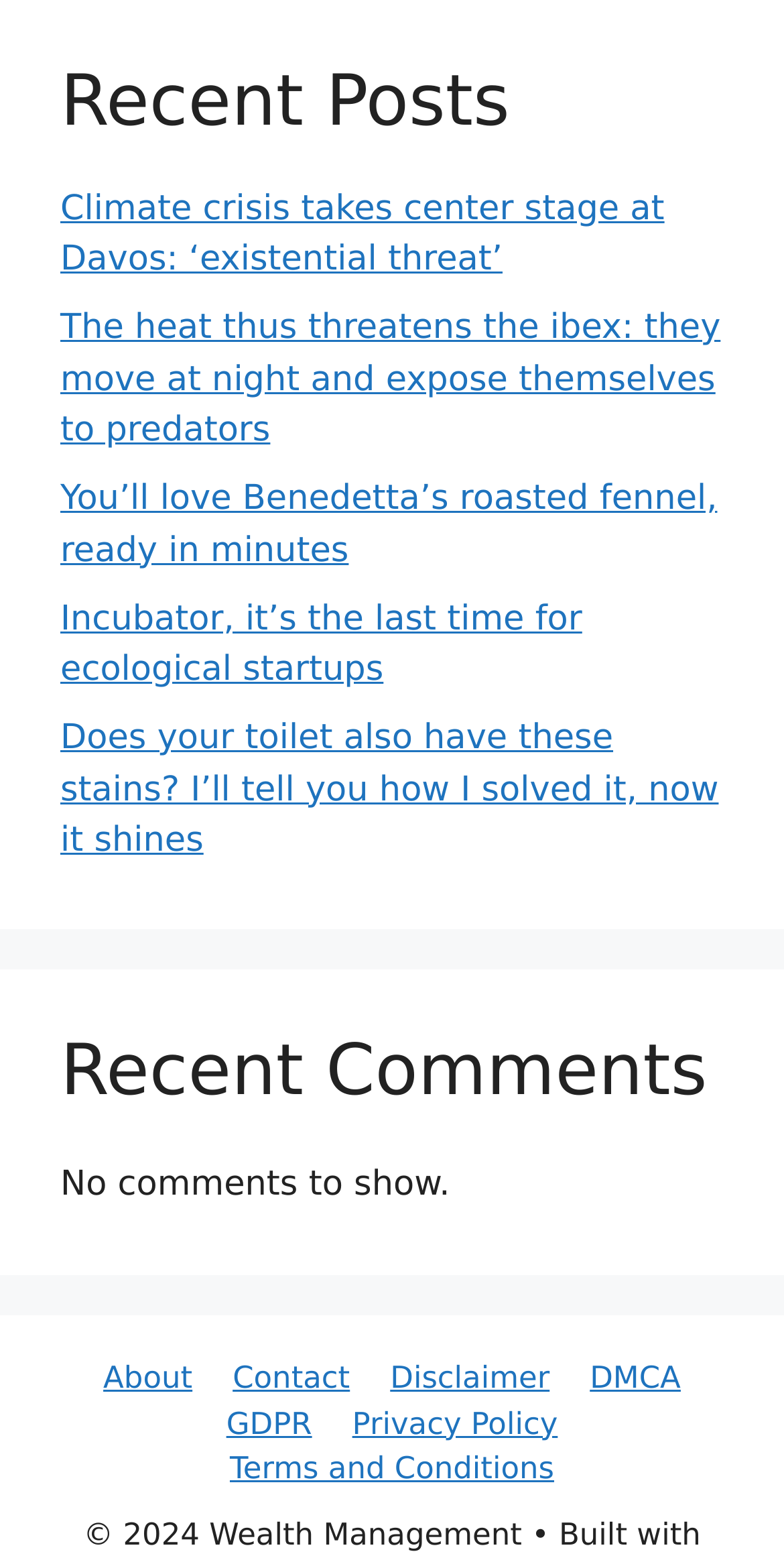Provide the bounding box coordinates for the area that should be clicked to complete the instruction: "go to about page".

[0.132, 0.872, 0.245, 0.895]